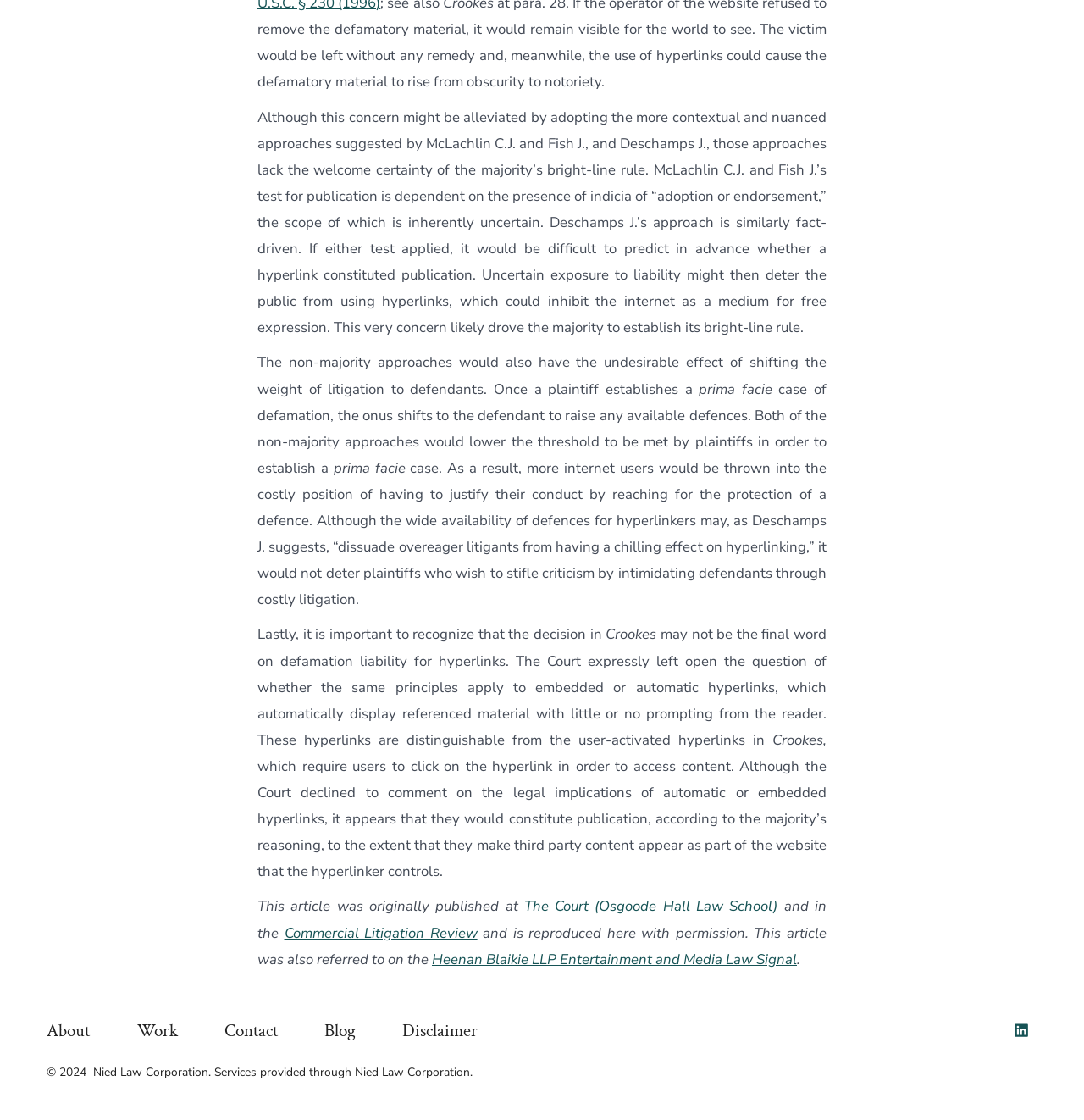What is the name of the law corporation mentioned?
Carefully examine the image and provide a detailed answer to the question.

The name of the law corporation mentioned is Nied Law Corporation, which is stated at the bottom of the webpage along with the copyright information.